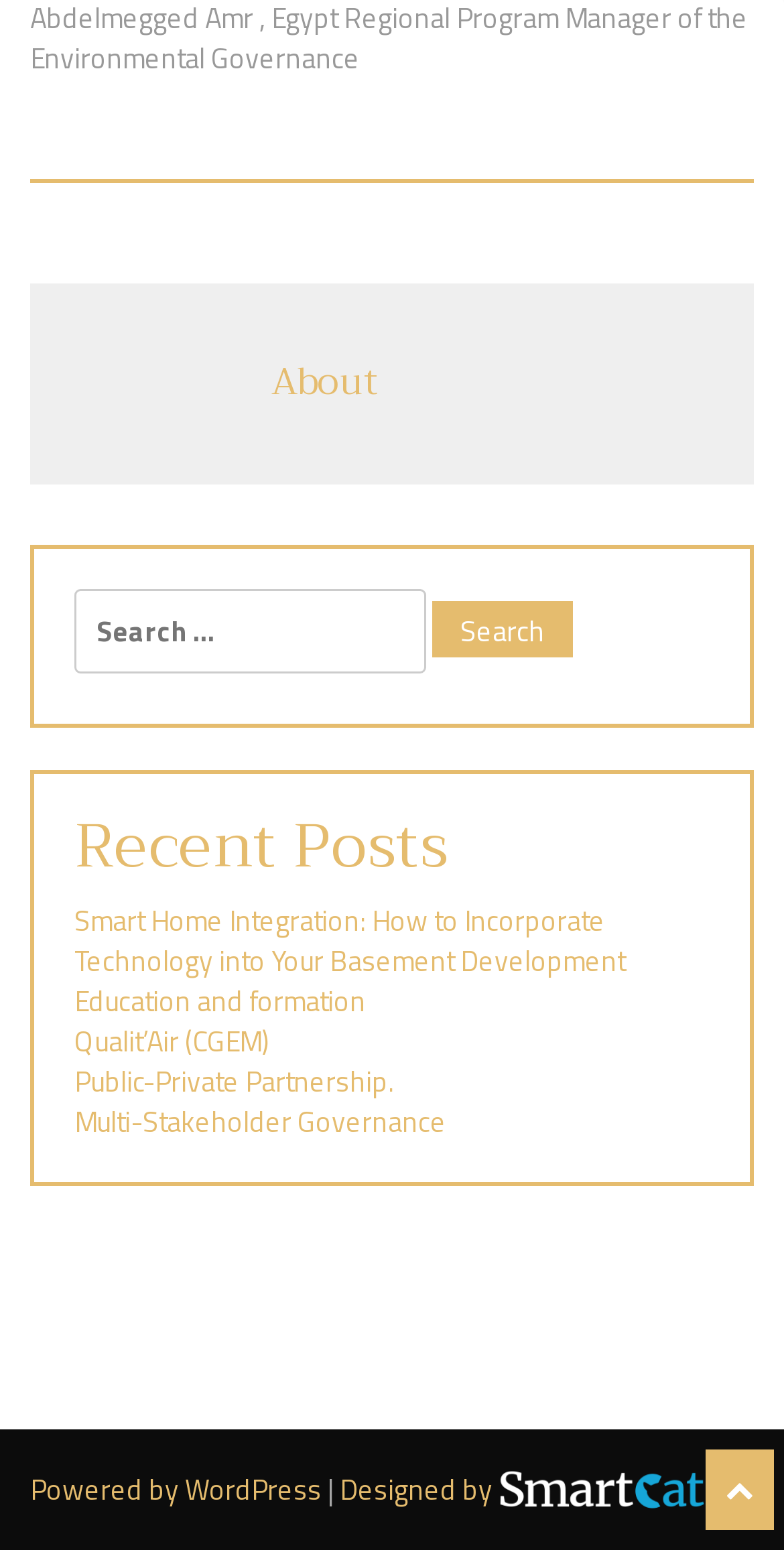How many links are there in the 'Recent Posts' section?
Please use the image to provide a one-word or short phrase answer.

5